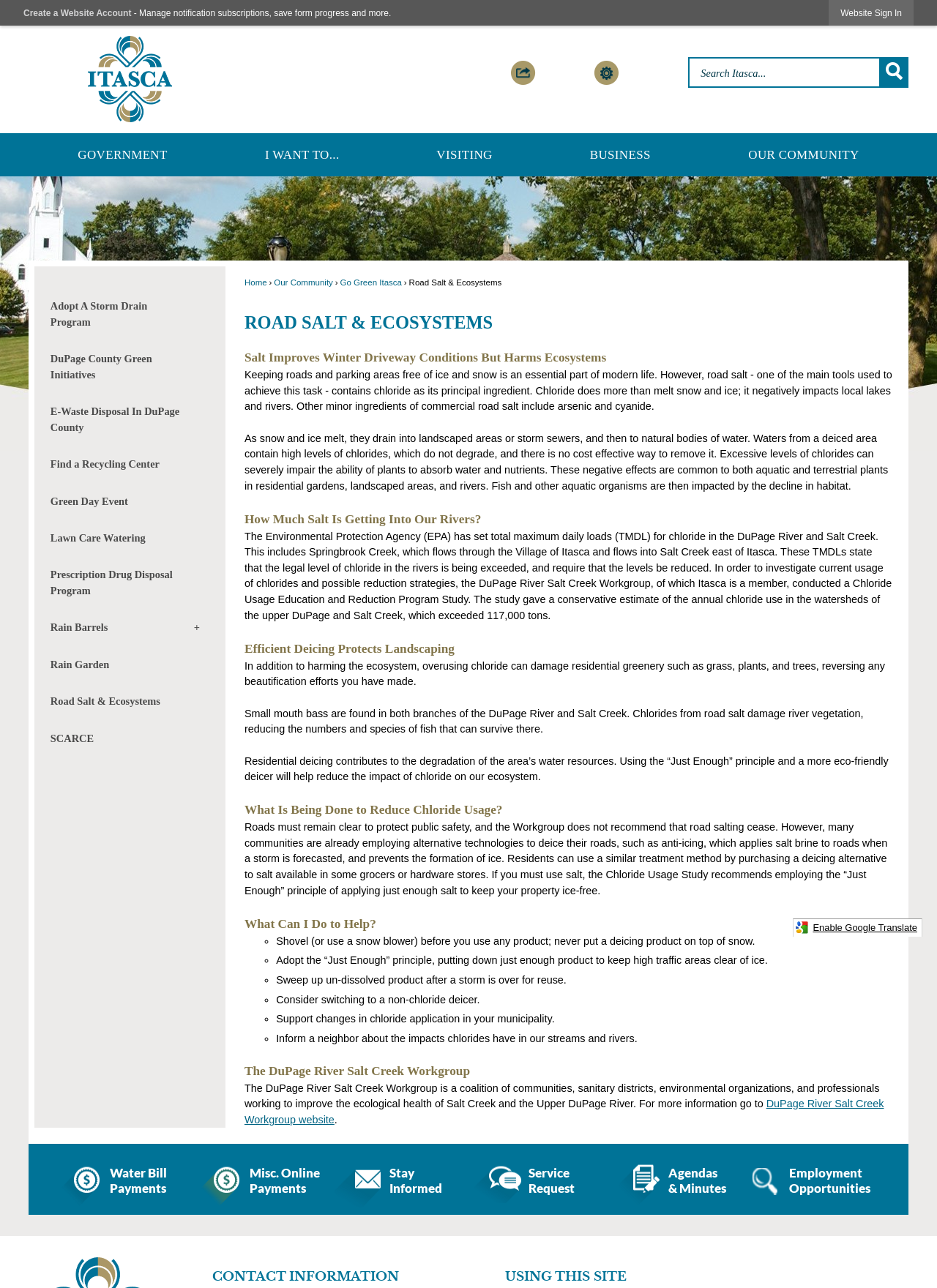What is the 'Just Enough' principle?
Offer a detailed and exhaustive answer to the question.

The 'Just Enough' principle is a method of deicing that involves applying just enough salt to keep high traffic areas clear of ice, rather than overusing salt. This principle is recommended as a way to reduce the negative impact of road salt on ecosystems.